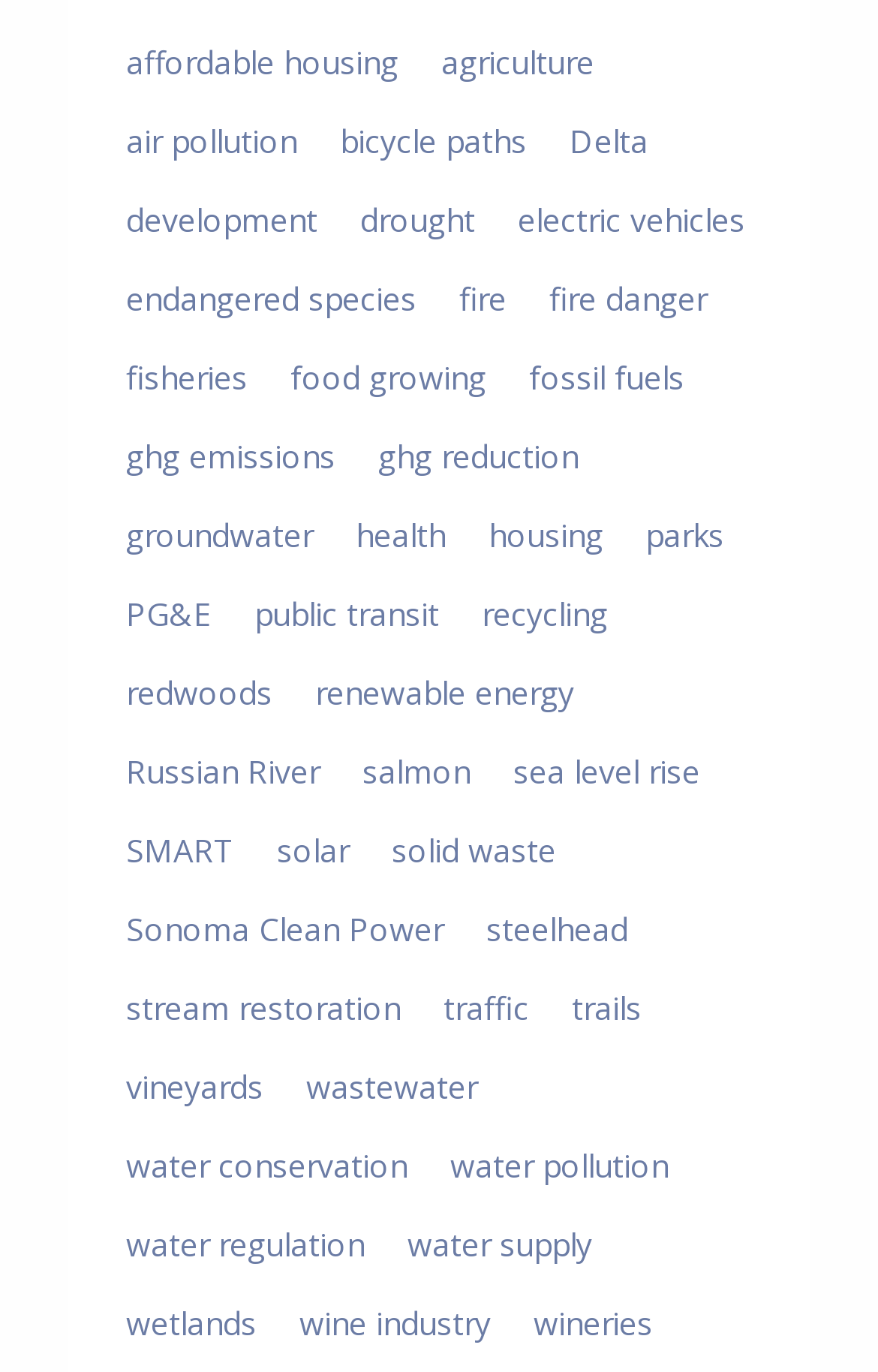Using the description: "Sonoma Clean Power", determine the UI element's bounding box coordinates. Ensure the coordinates are in the format of four float numbers between 0 and 1, i.e., [left, top, right, bottom].

[0.128, 0.652, 0.521, 0.7]